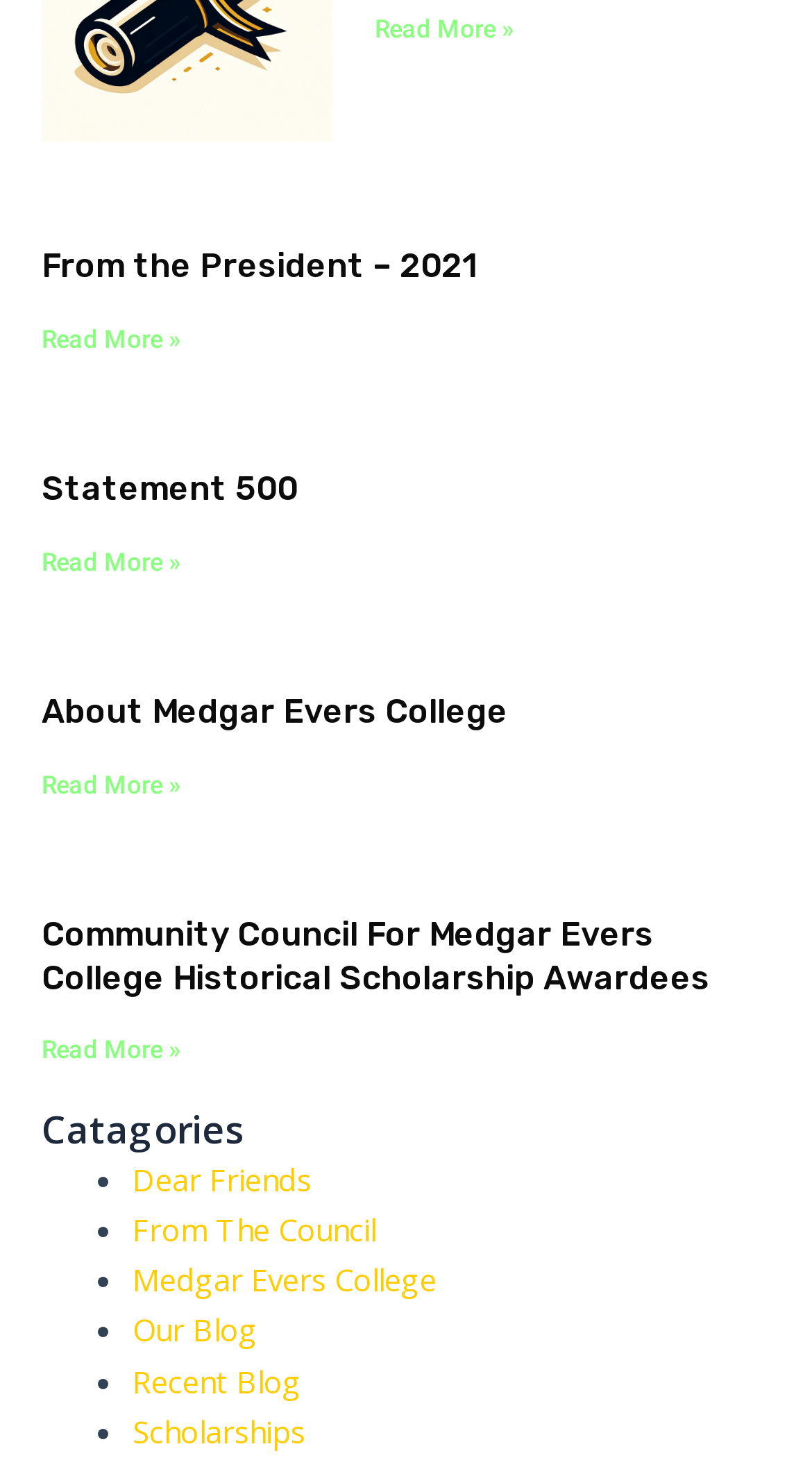Determine the bounding box coordinates of the element that should be clicked to execute the following command: "Read more about Statement 500".

[0.051, 0.373, 0.223, 0.393]